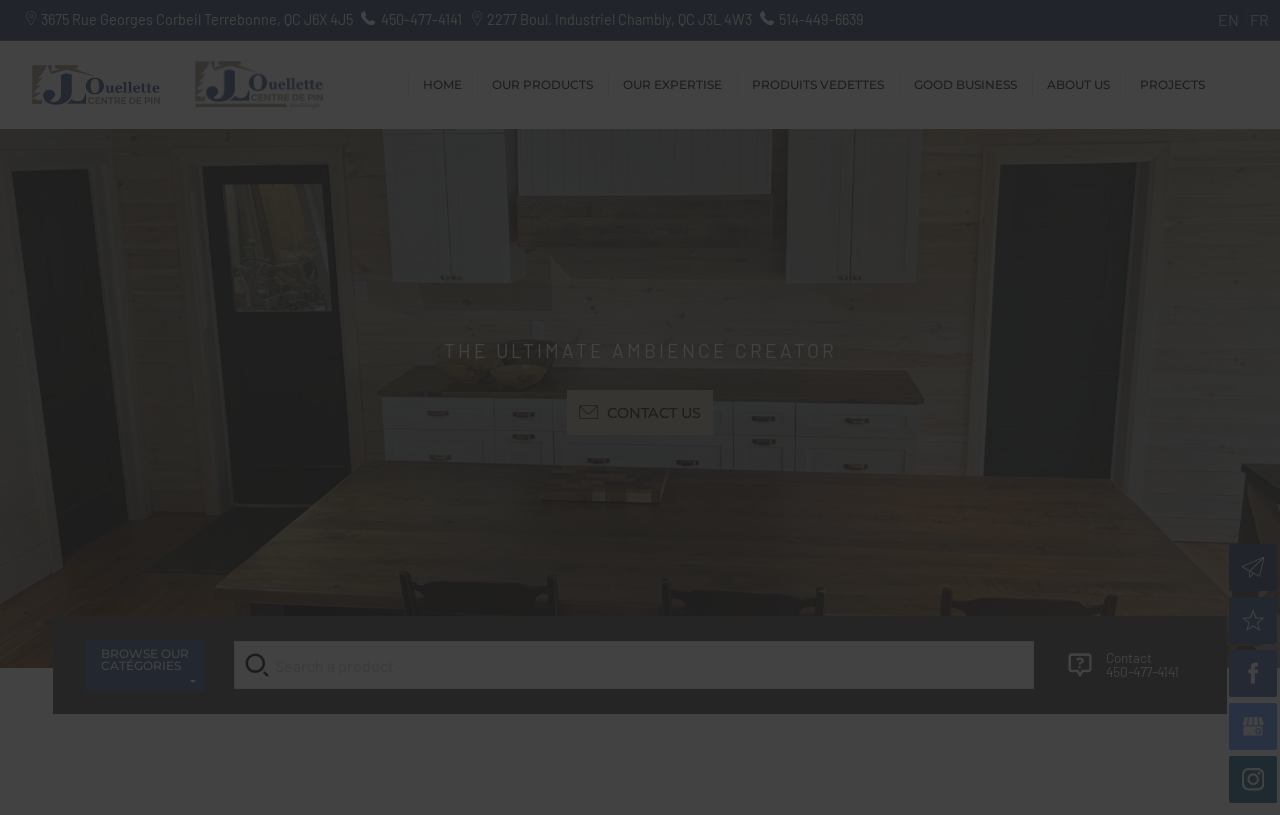Identify the bounding box coordinates for the region of the element that should be clicked to carry out the instruction: "Search a product". The bounding box coordinates should be four float numbers between 0 and 1, i.e., [left, top, right, bottom].

[0.183, 0.787, 0.808, 0.845]